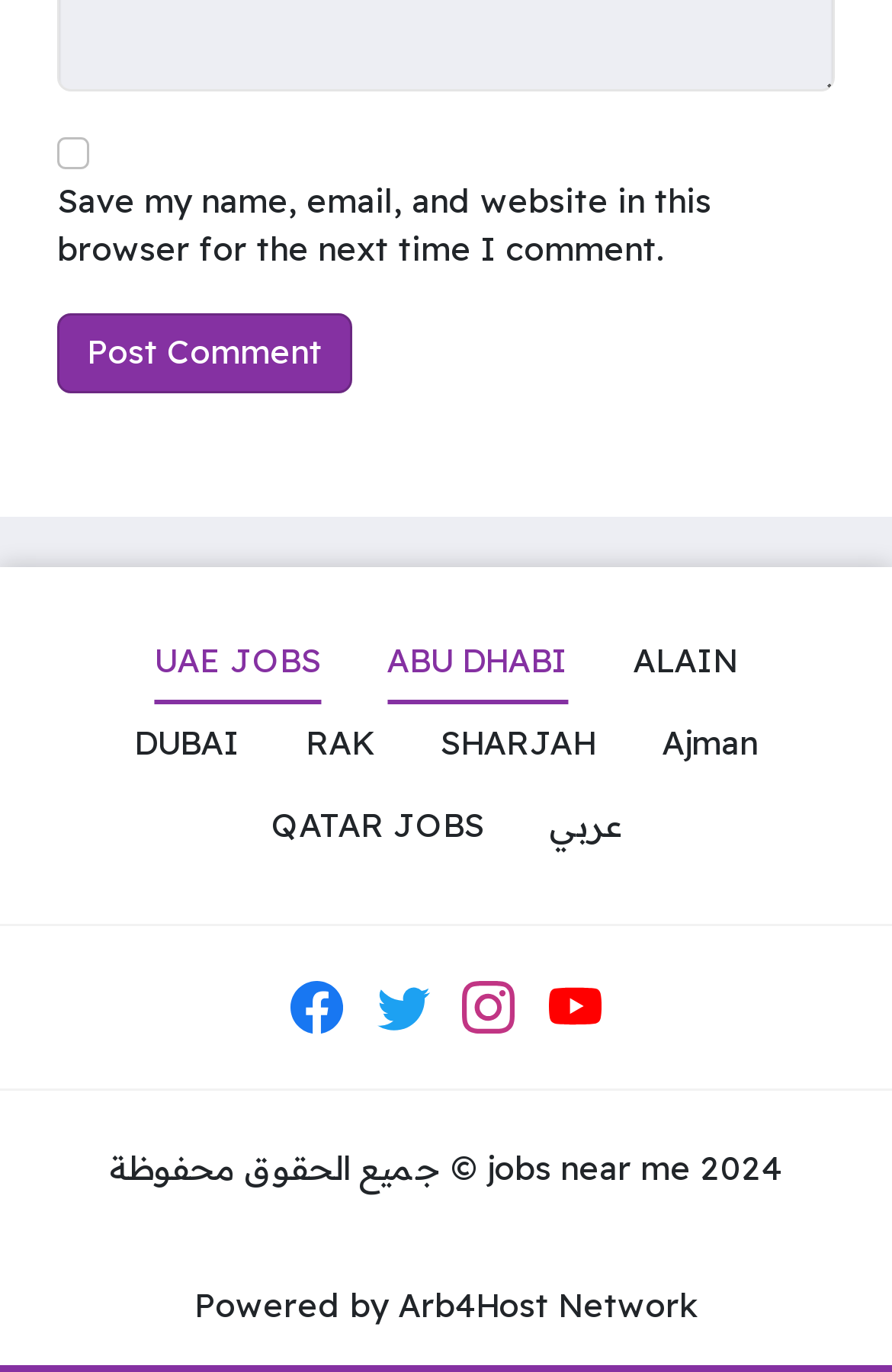Please respond to the question with a concise word or phrase:
What language option is available on the webpage?

Arabic